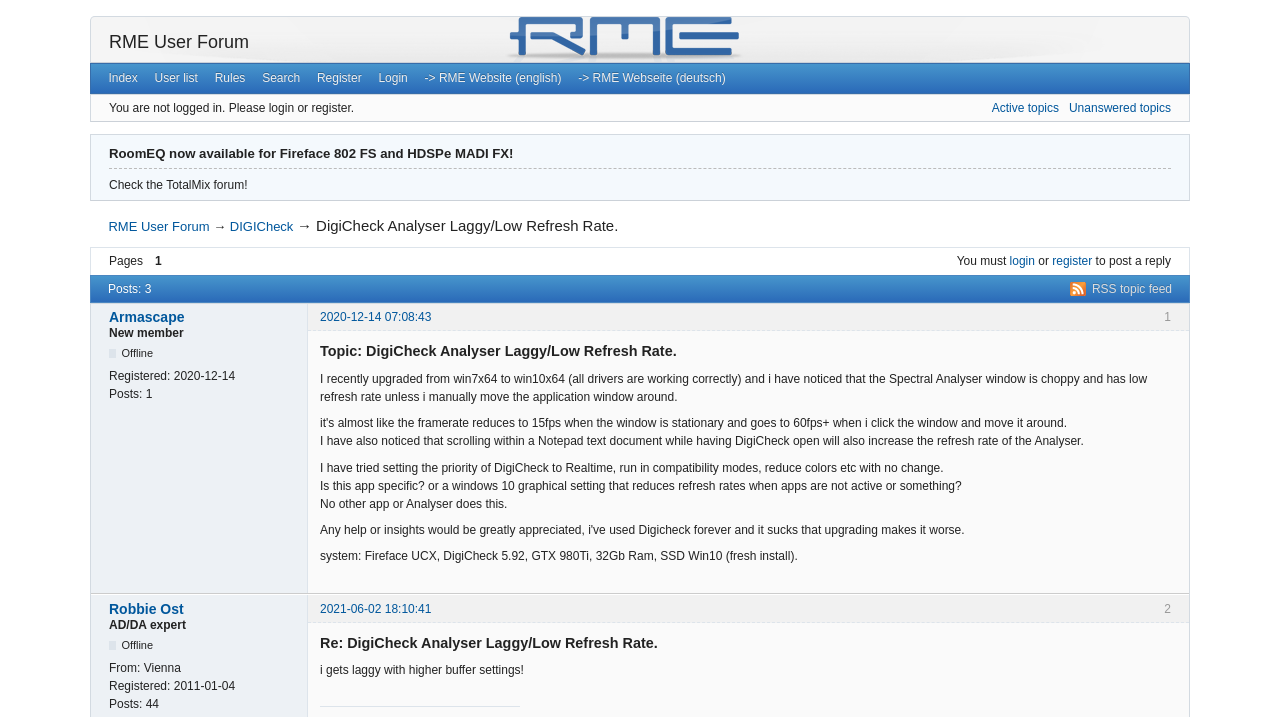Reply to the question below using a single word or brief phrase:
What is the username of the person who started this topic?

Armascape